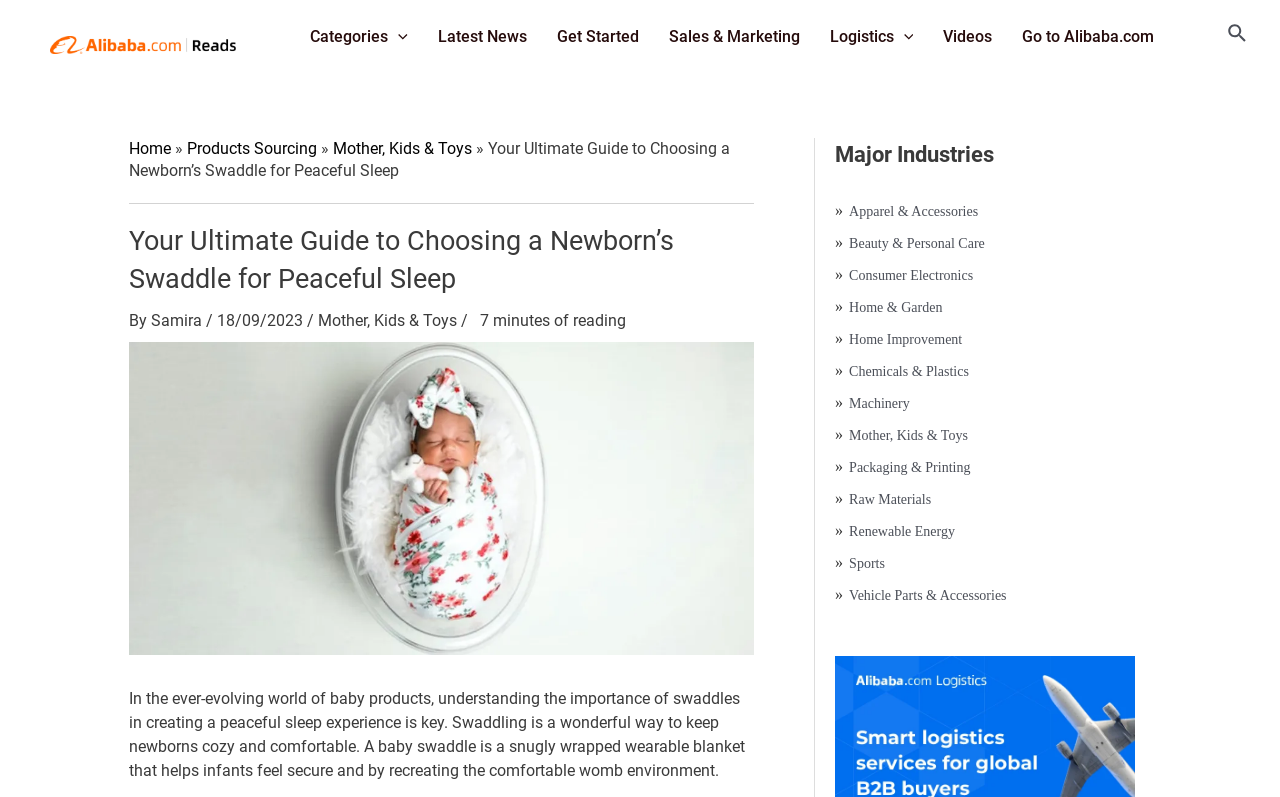Determine the bounding box coordinates of the element's region needed to click to follow the instruction: "Go to 'Mother, Kids & Toys' category". Provide these coordinates as four float numbers between 0 and 1, formatted as [left, top, right, bottom].

[0.26, 0.174, 0.369, 0.198]